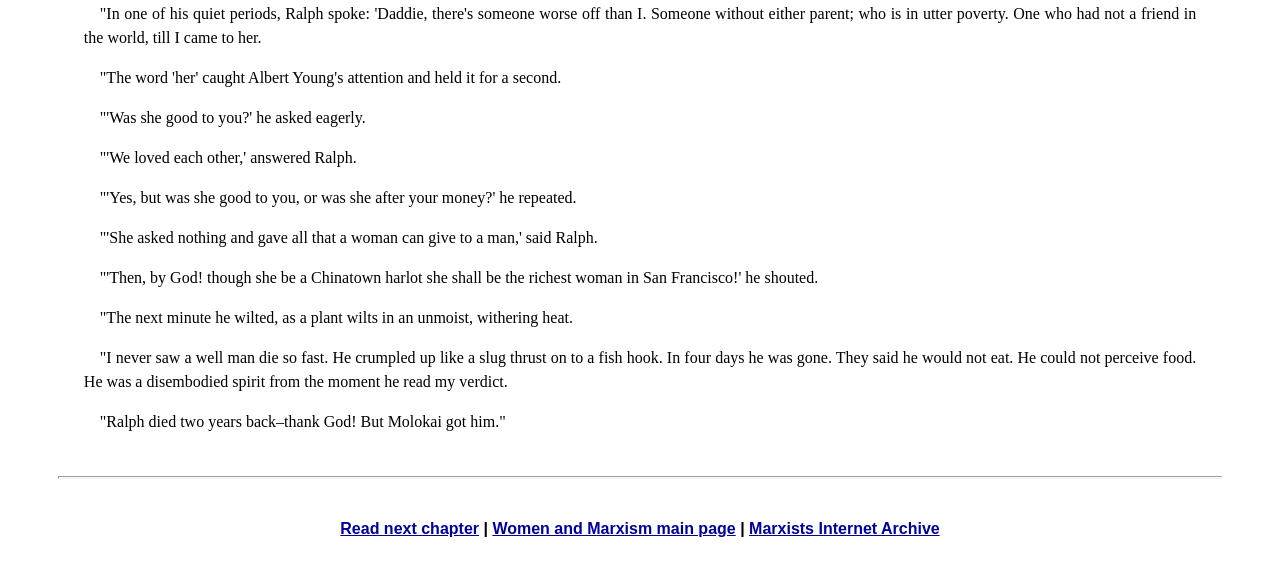What is the story about?
Provide a comprehensive and detailed answer to the question.

Based on the static text elements, it appears that the story is about Ralph and Albert Young, where Ralph is talking about someone who is worse off than him, and Albert Young is responding to him. The story also mentions Ralph's death and its impact on Albert Young.